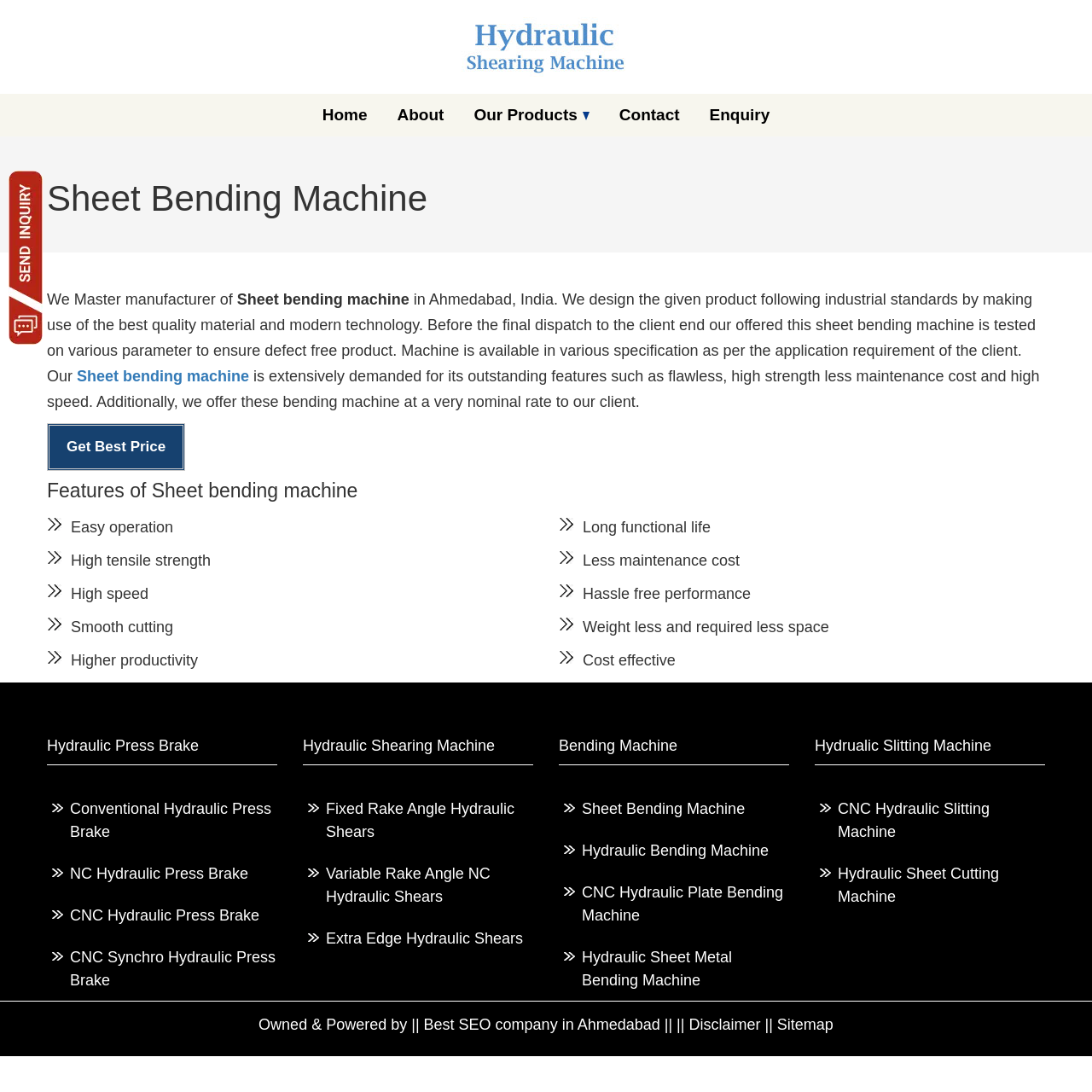What is the purpose of the 'Request A Quote' image?
Kindly answer the question with as much detail as you can.

The 'Request A Quote' image is likely a call-to-action button that allows users to request a quote for the company's products or services. This can be inferred from the text on the image and its placement on the webpage.